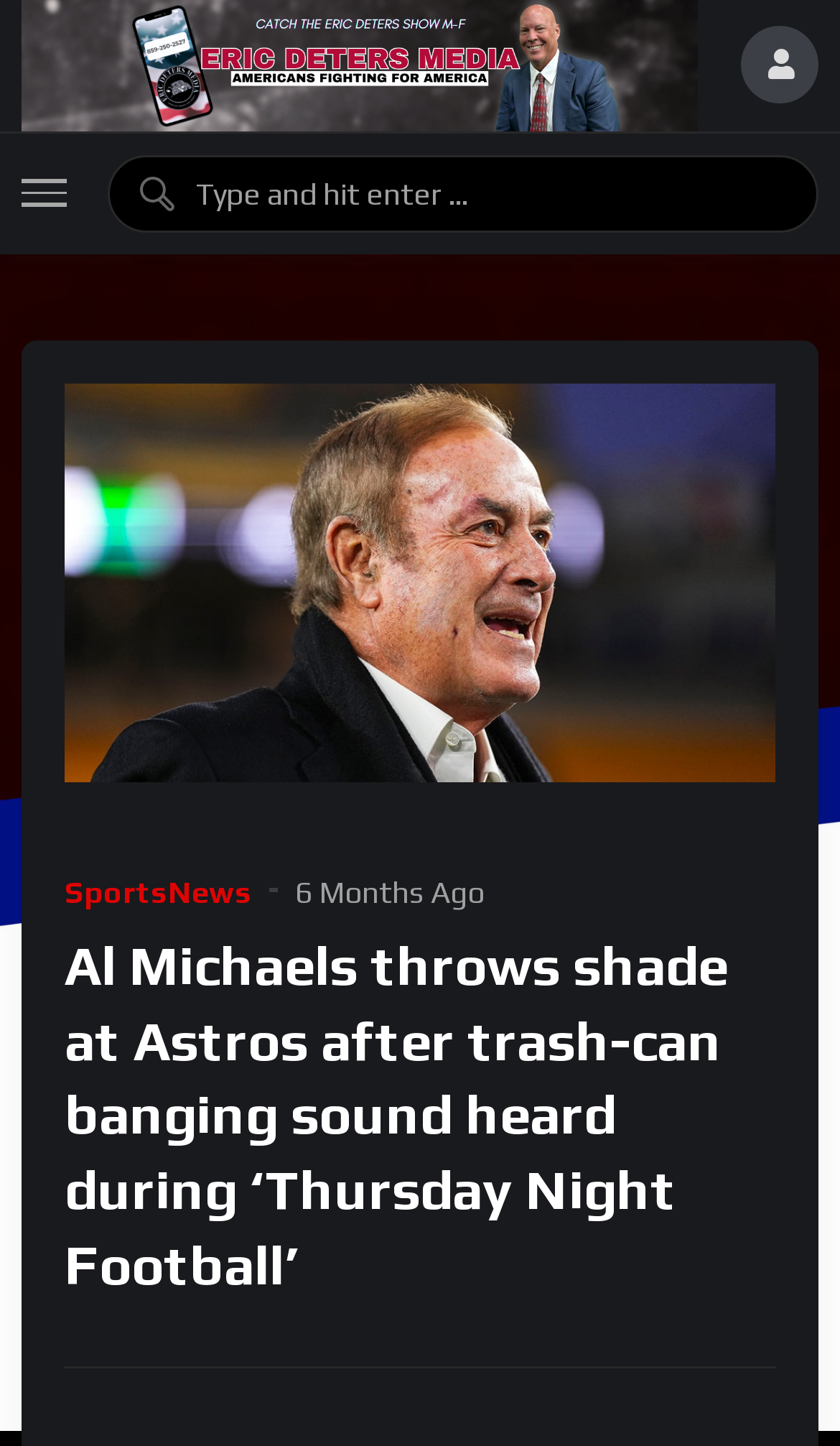Find the bounding box of the UI element described as: "title="Eric Deters Media"". The bounding box coordinates should be given as four float values between 0 and 1, i.e., [left, top, right, bottom].

[0.026, 0.0, 0.831, 0.09]